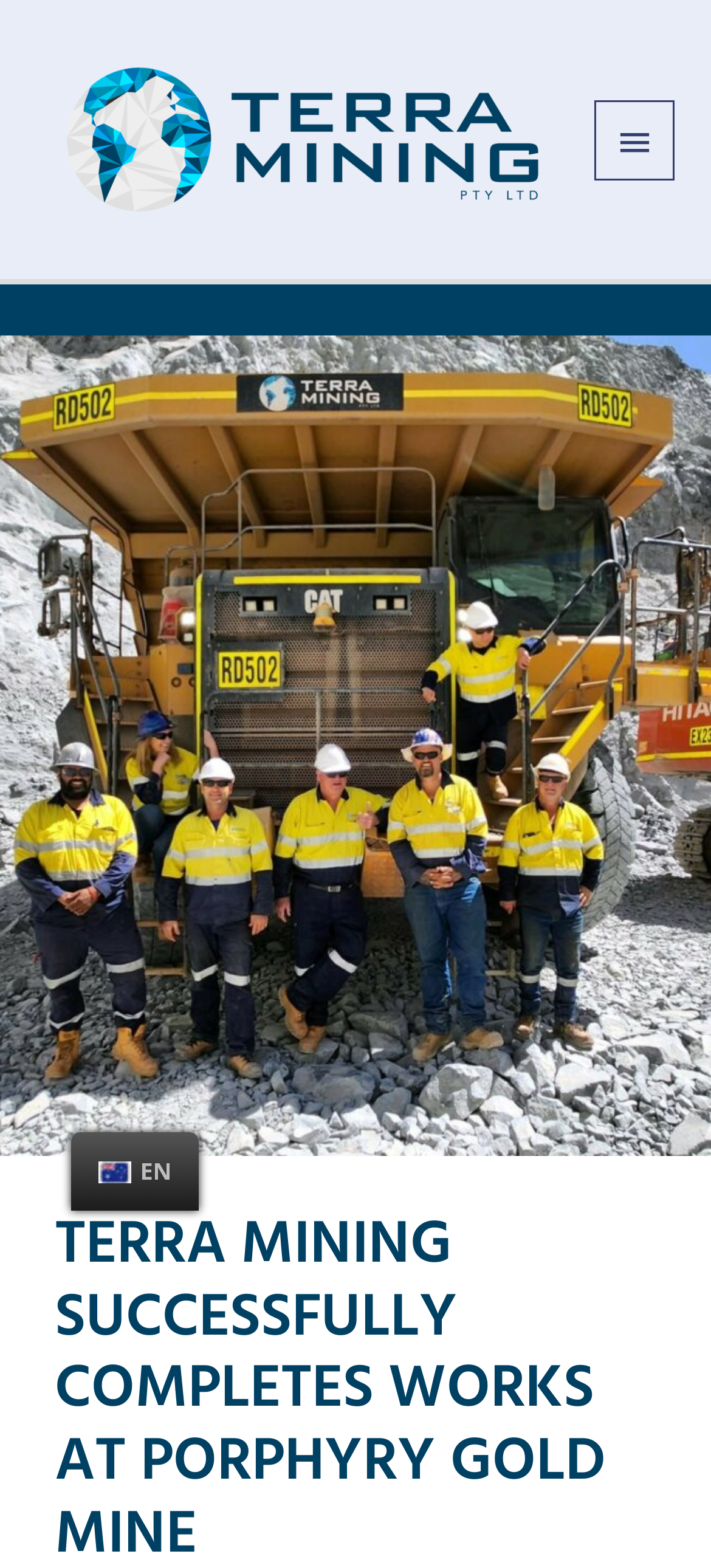Given the description: "Main Menu", determine the bounding box coordinates of the UI element. The coordinates should be formatted as four float numbers between 0 and 1, [left, top, right, bottom].

[0.836, 0.064, 0.949, 0.115]